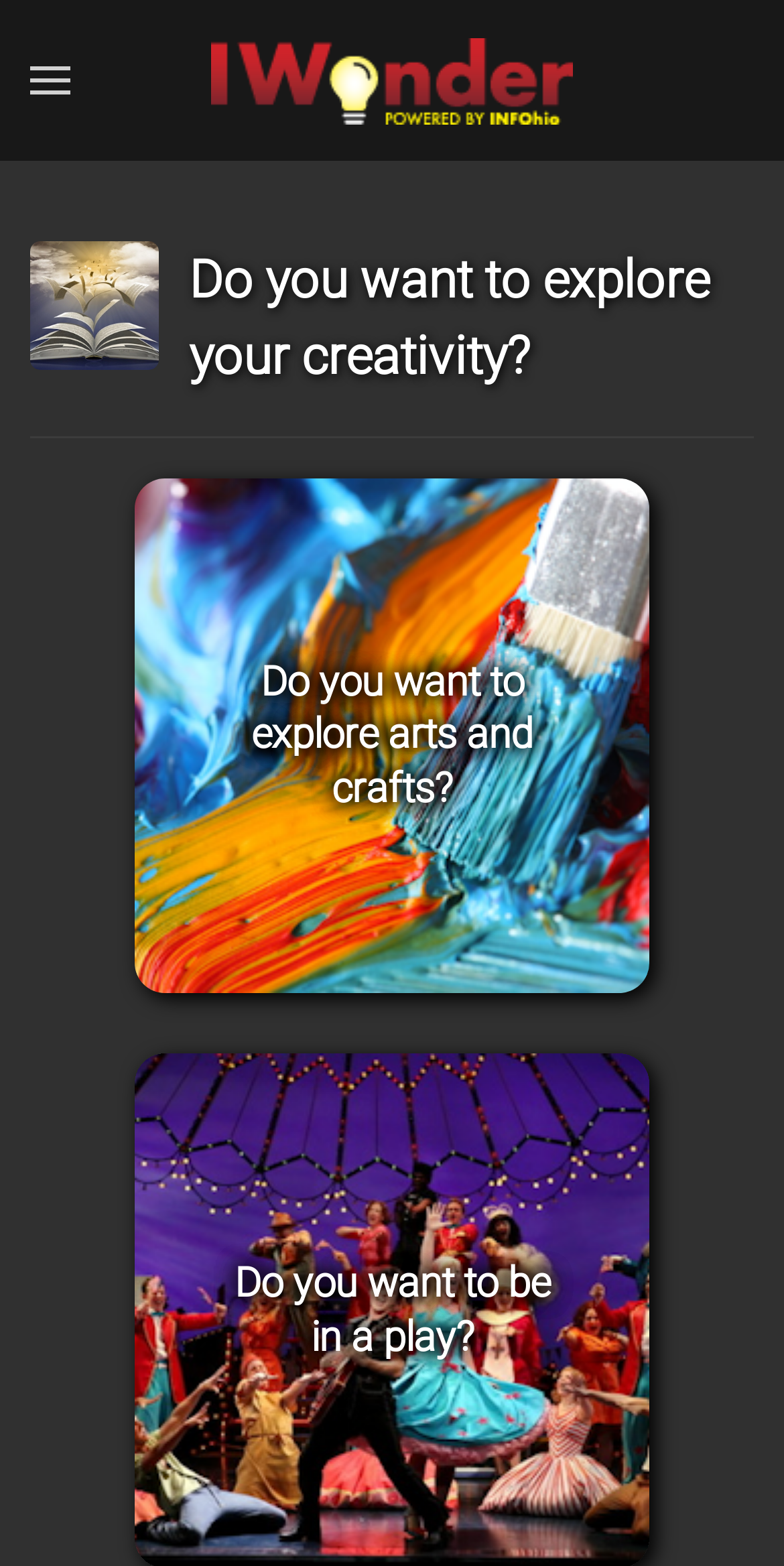Provide a brief response to the question using a single word or phrase: 
How many images are present on this webpage?

4